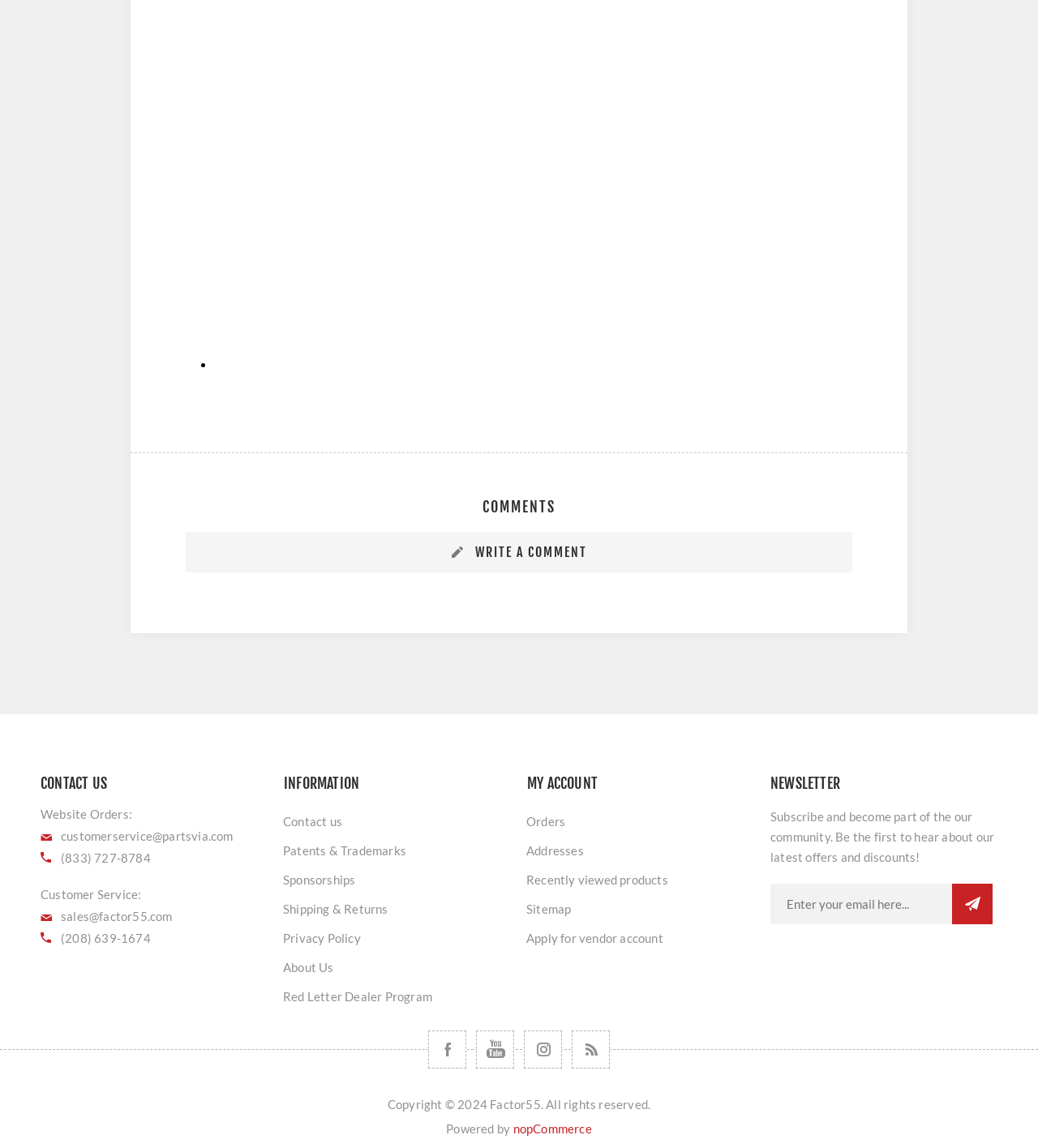Find the bounding box coordinates for the UI element whose description is: "Shipping & Returns". The coordinates should be four float numbers between 0 and 1, in the format [left, top, right, bottom].

[0.266, 0.779, 0.5, 0.804]